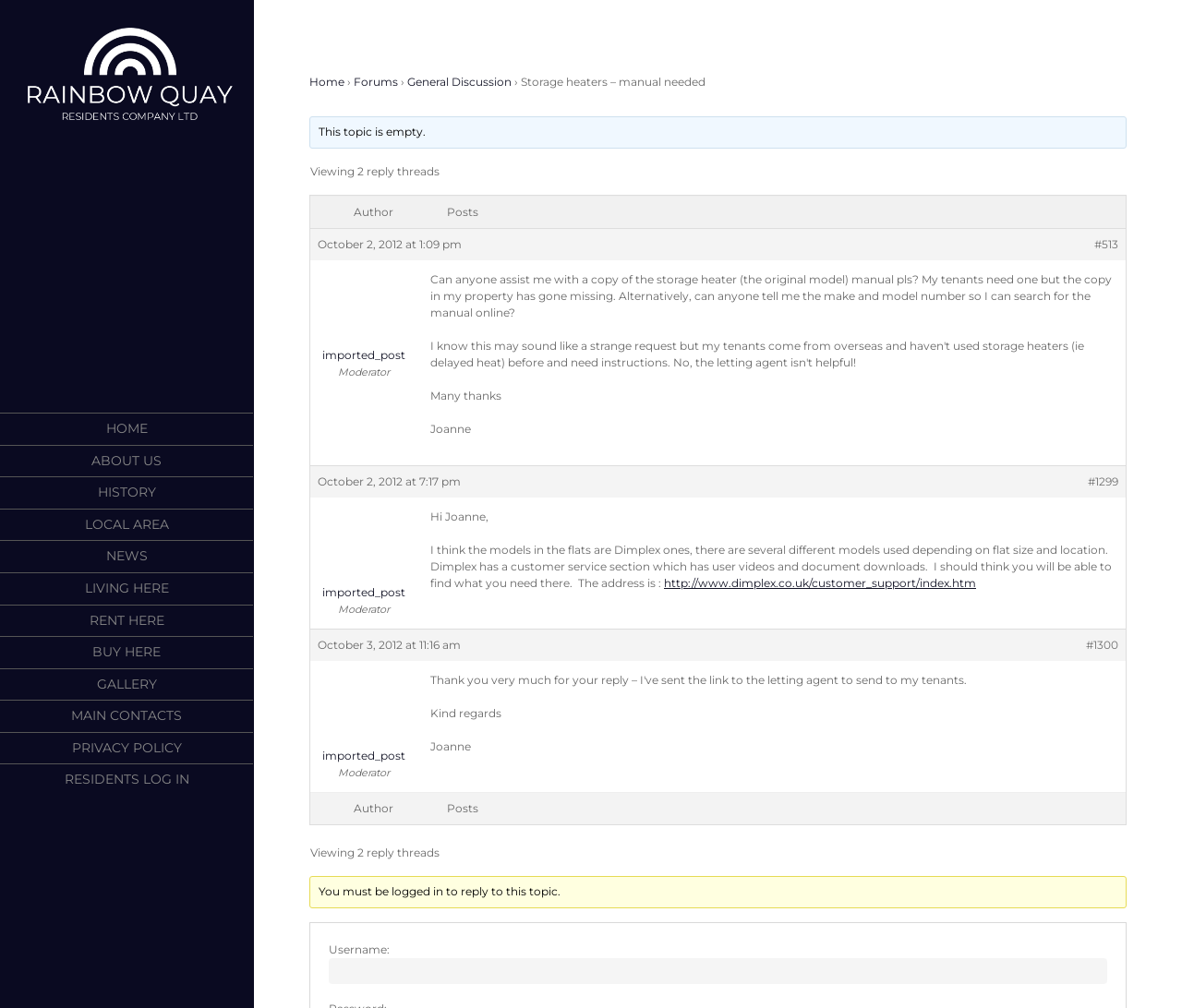Please locate the bounding box coordinates of the element's region that needs to be clicked to follow the instruction: "Click on the 'HOME' link". The bounding box coordinates should be provided as four float numbers between 0 and 1, i.e., [left, top, right, bottom].

[0.089, 0.41, 0.125, 0.441]